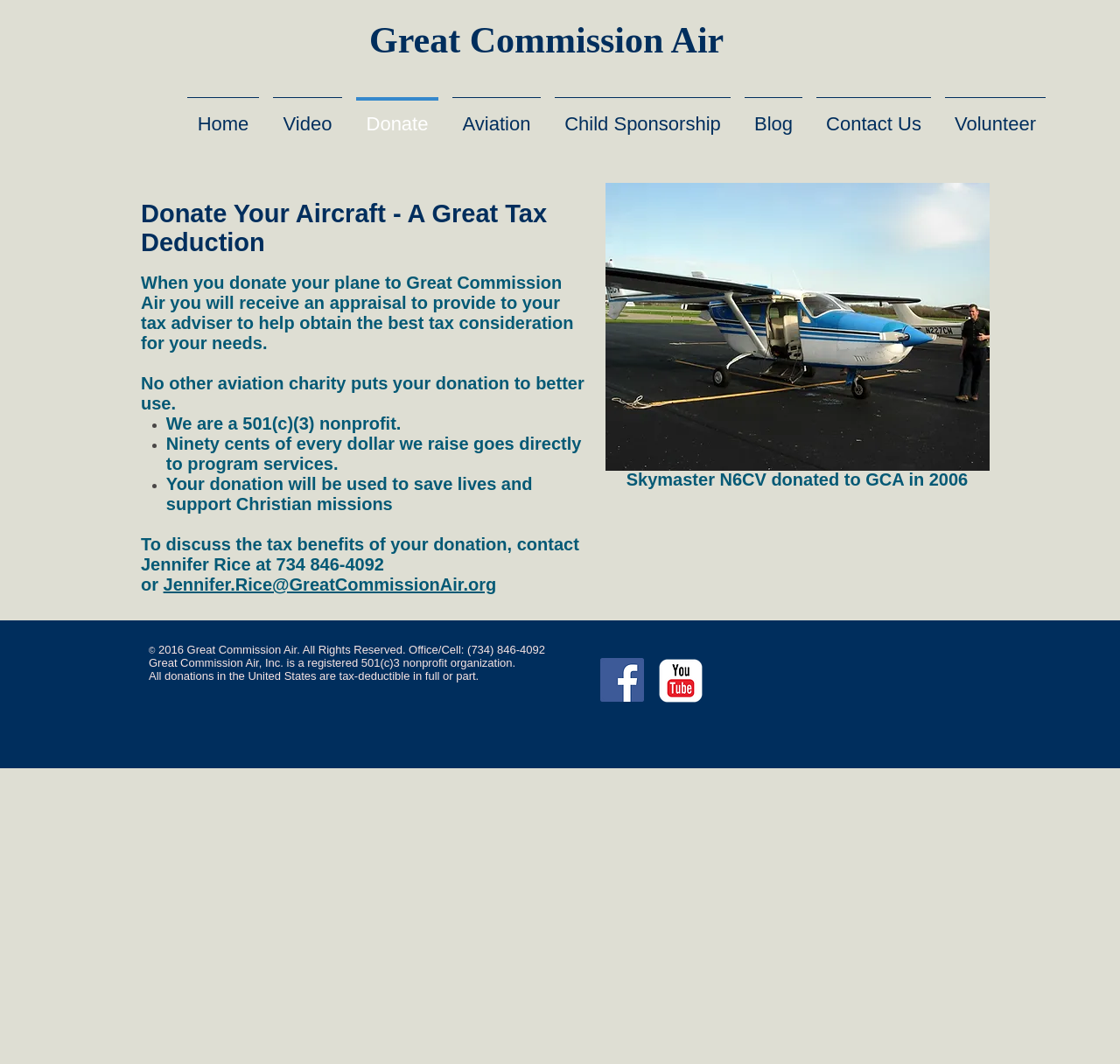Please identify the bounding box coordinates of the element's region that should be clicked to execute the following instruction: "Click the 'Home' link". The bounding box coordinates must be four float numbers between 0 and 1, i.e., [left, top, right, bottom].

[0.161, 0.091, 0.238, 0.127]